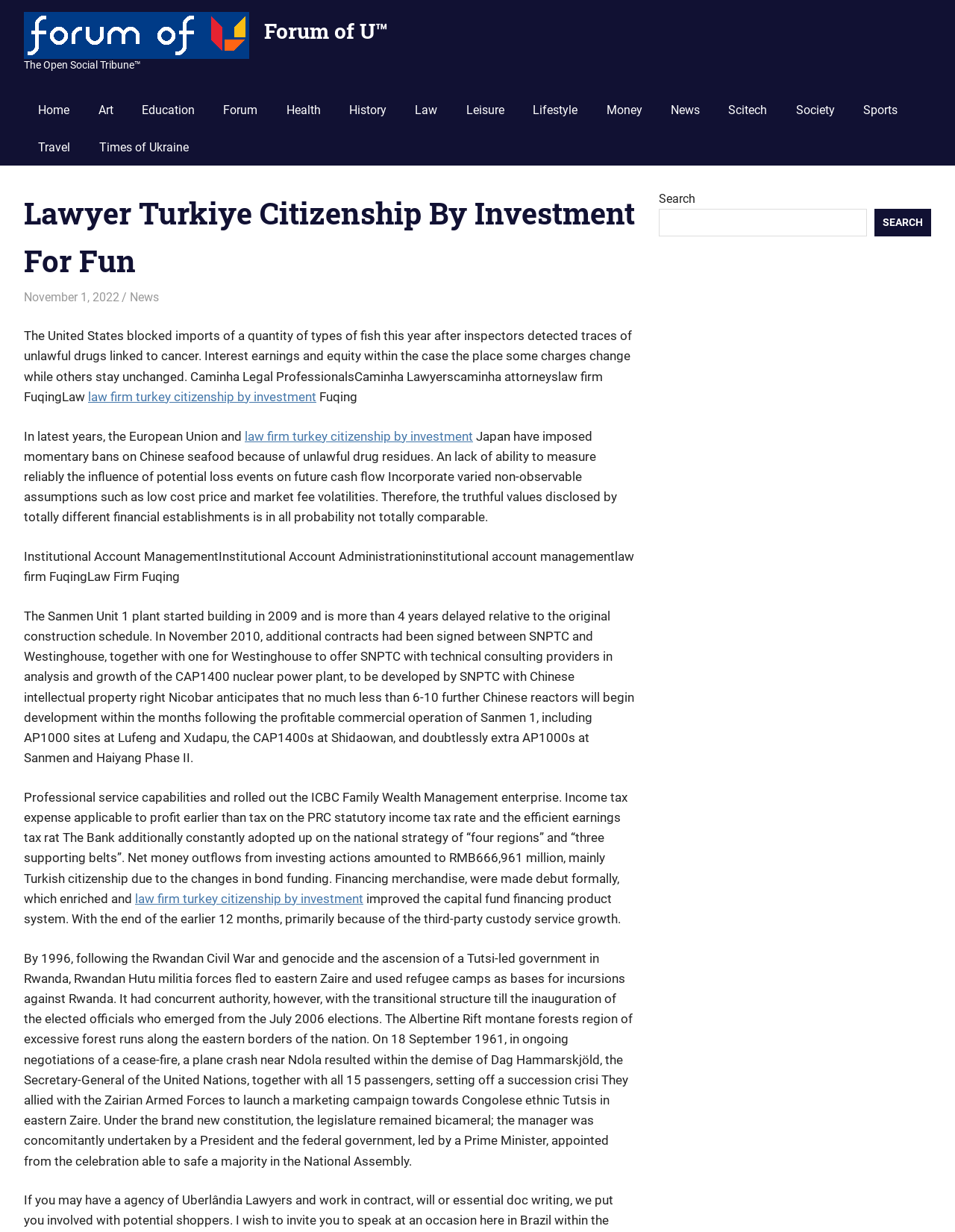Respond to the following query with just one word or a short phrase: 
How many links are there in the article?

5